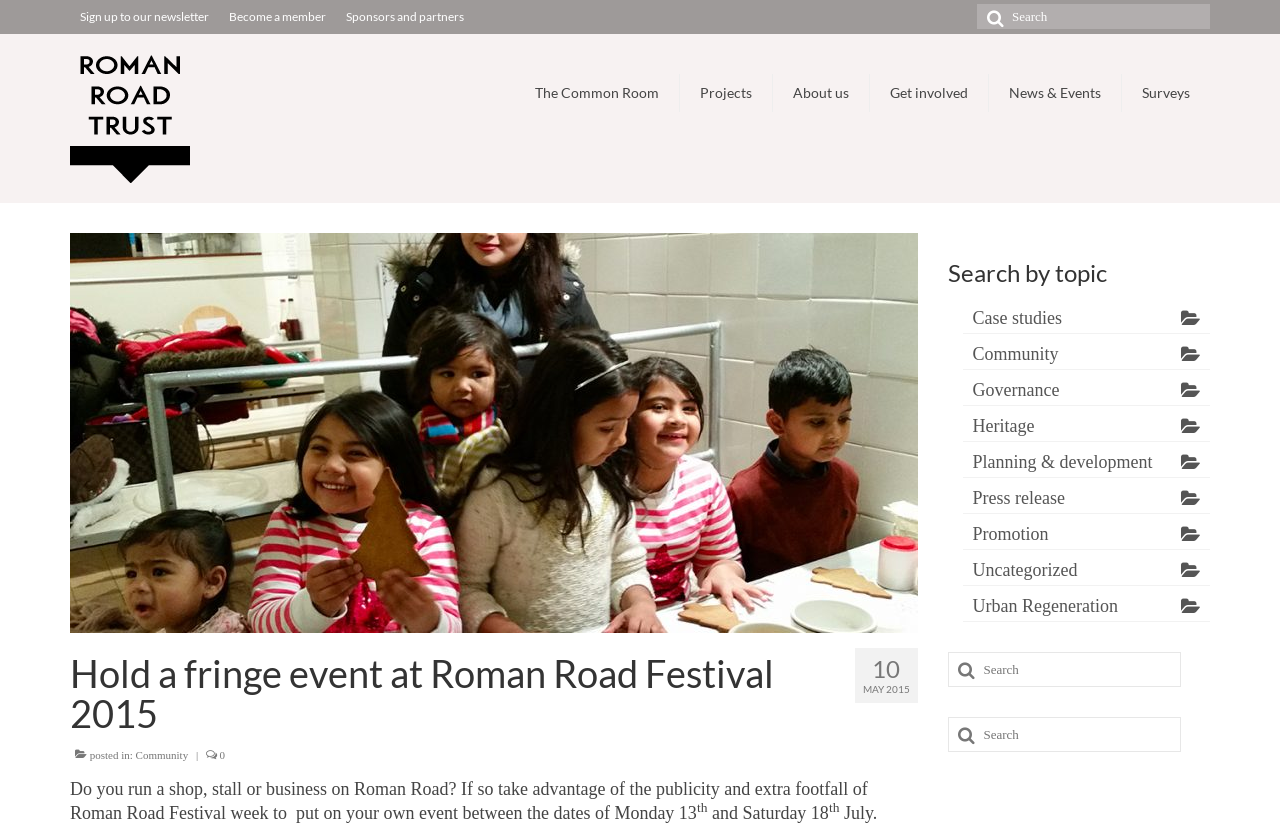Identify and extract the heading text of the webpage.

Hold a fringe event at Roman Road Festival 2015